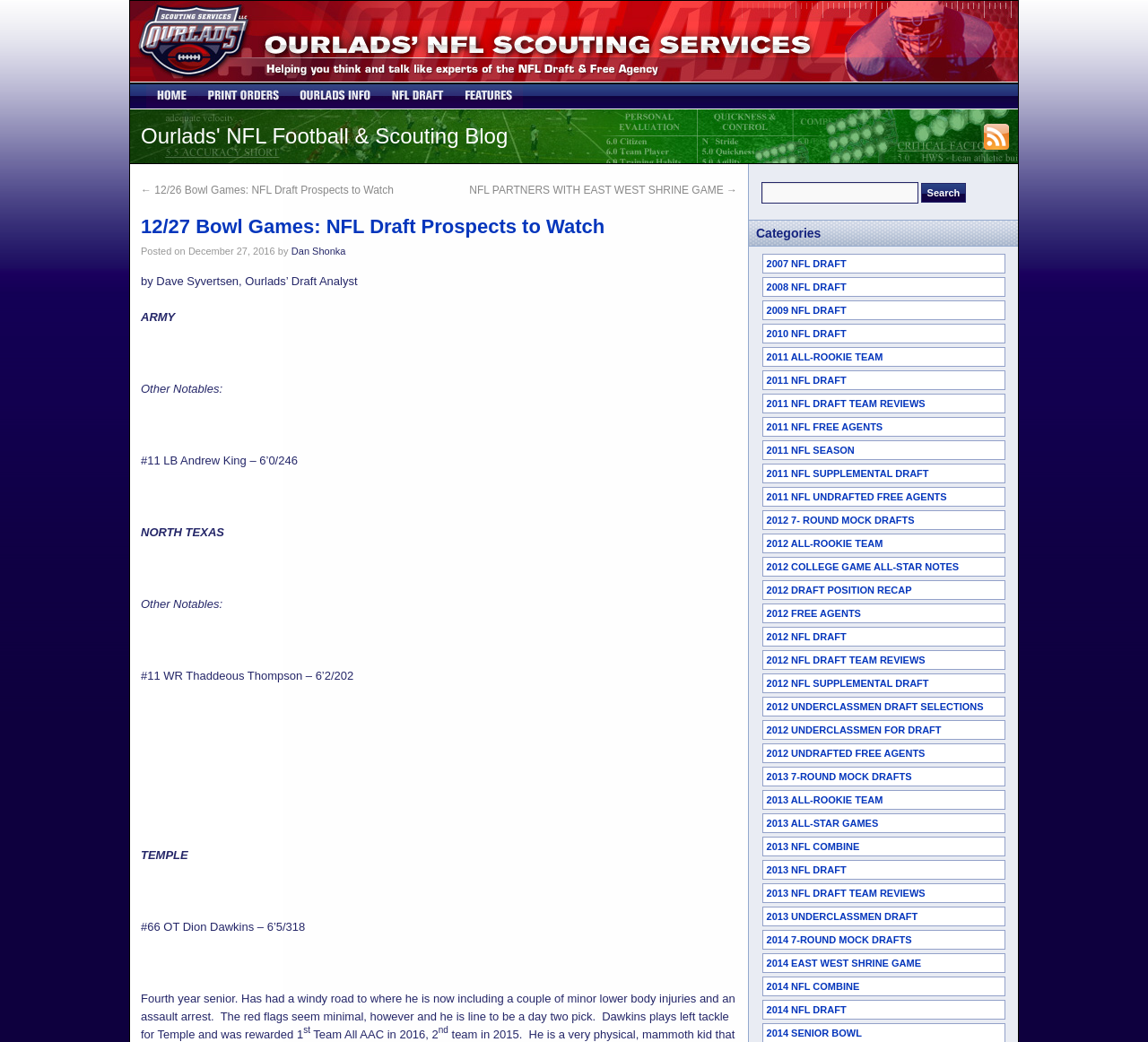Identify the bounding box coordinates for the element you need to click to achieve the following task: "Read the article posted on December 27, 2016". Provide the bounding box coordinates as four float numbers between 0 and 1, in the form [left, top, right, bottom].

[0.164, 0.235, 0.239, 0.246]